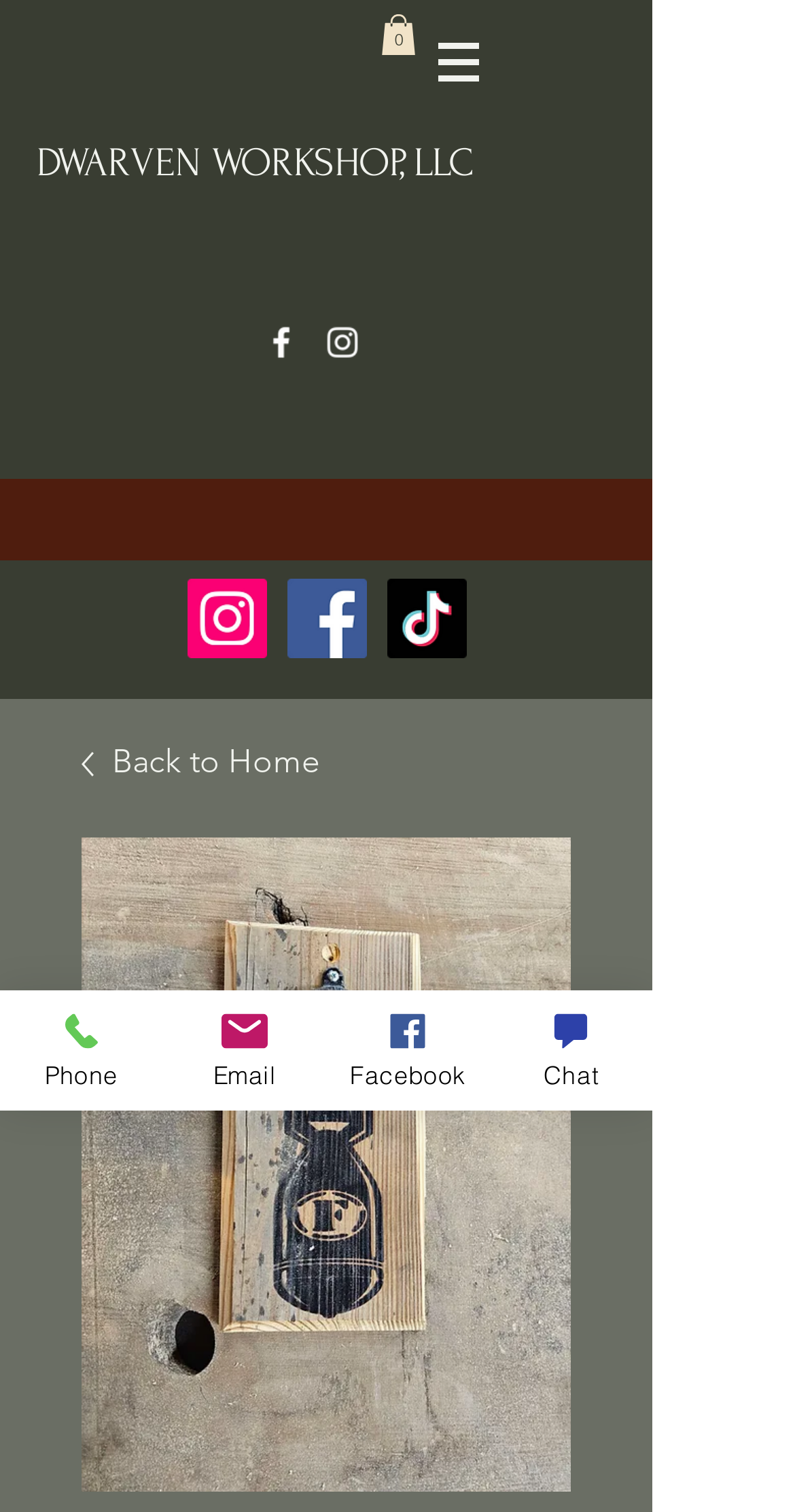Using the webpage screenshot, find the UI element described by Back to Home. Provide the bounding box coordinates in the format (top-left x, top-left y, bottom-right x, bottom-right y), ensuring all values are floating point numbers between 0 and 1.

[0.103, 0.489, 0.718, 0.521]